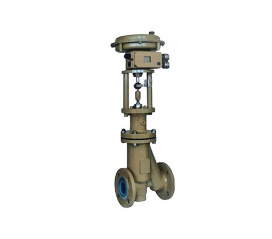Why is proper installation and maintenance of the valve essential?
Using the image, give a concise answer in the form of a single word or short phrase.

For efficient operation